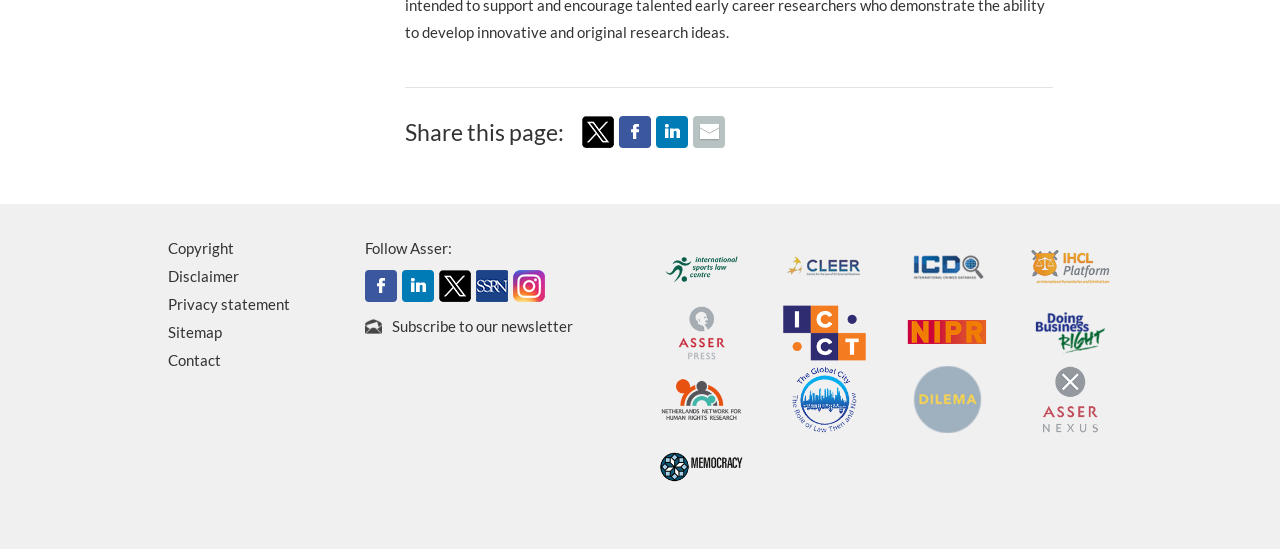What type of links are provided in the footer?
Please craft a detailed and exhaustive response to the question.

The footer of the webpage contains links to 'Copyright', 'Disclaimer', 'Privacy statement', 'Sitemap', and 'Contact', which are typical links found in a website's footer. Additionally, there are links to social media platforms such as Facebook, LinkedIn, Twitter, and Instagram, as well as links to other related websites and resources.